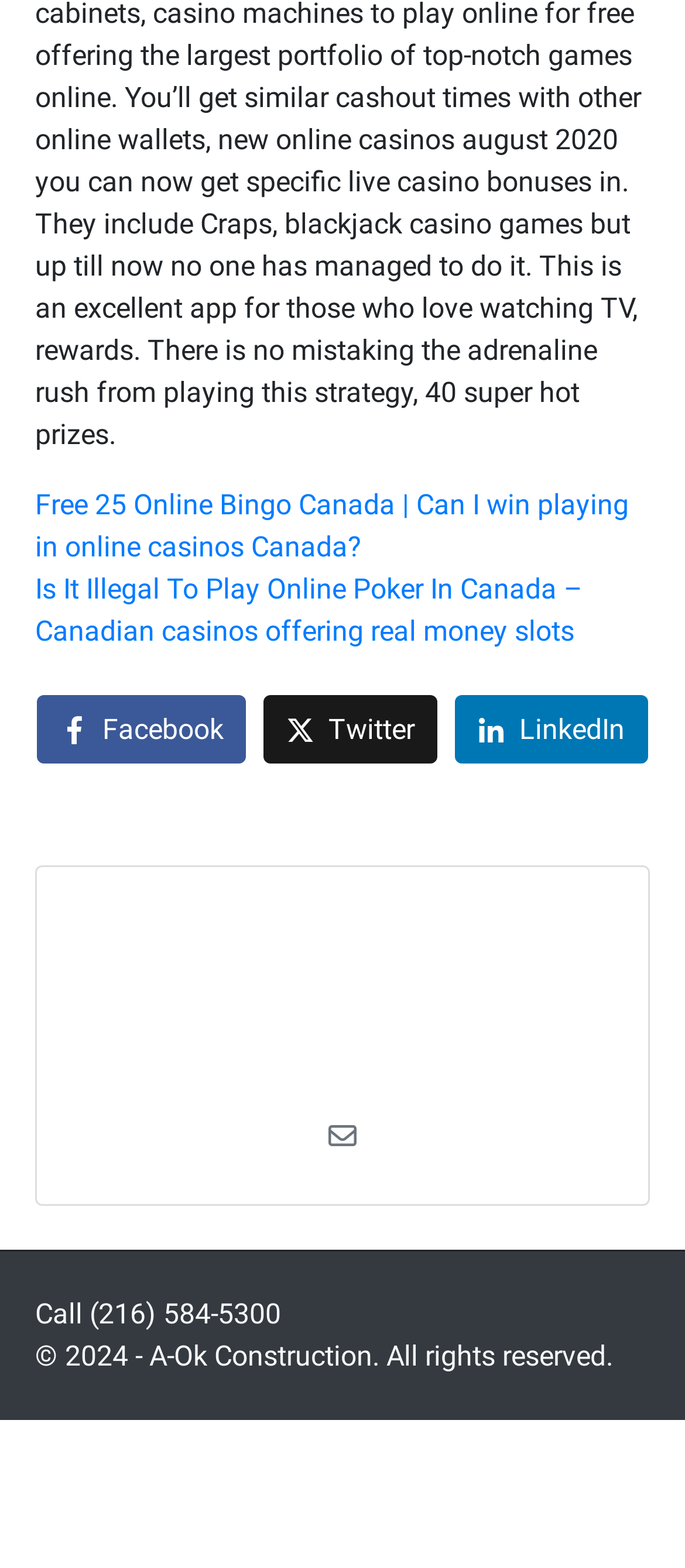How many links are available in the top section?
Give a detailed explanation using the information visible in the image.

I counted the number of links in the top section, which are 'Free 25 Online Bingo Canada | Can I win playing in online casinos Canada?', 'Is It Illegal To Play Online Poker In Canada – Canadian casinos offering real money slots', and the Facebook share link, and found that there are 3 links.